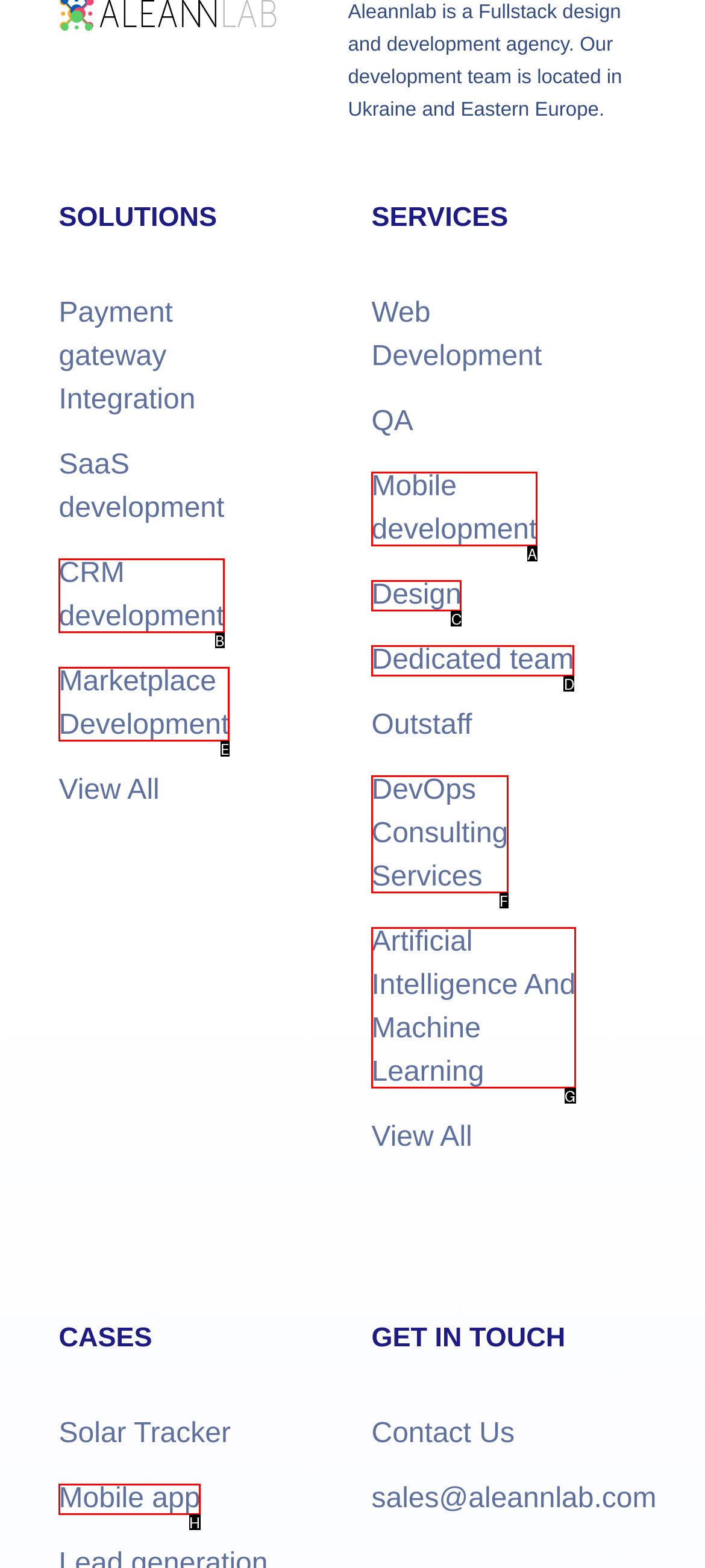From the choices provided, which HTML element best fits the description: Artificial Intelligence And Machine Learning? Answer with the appropriate letter.

G